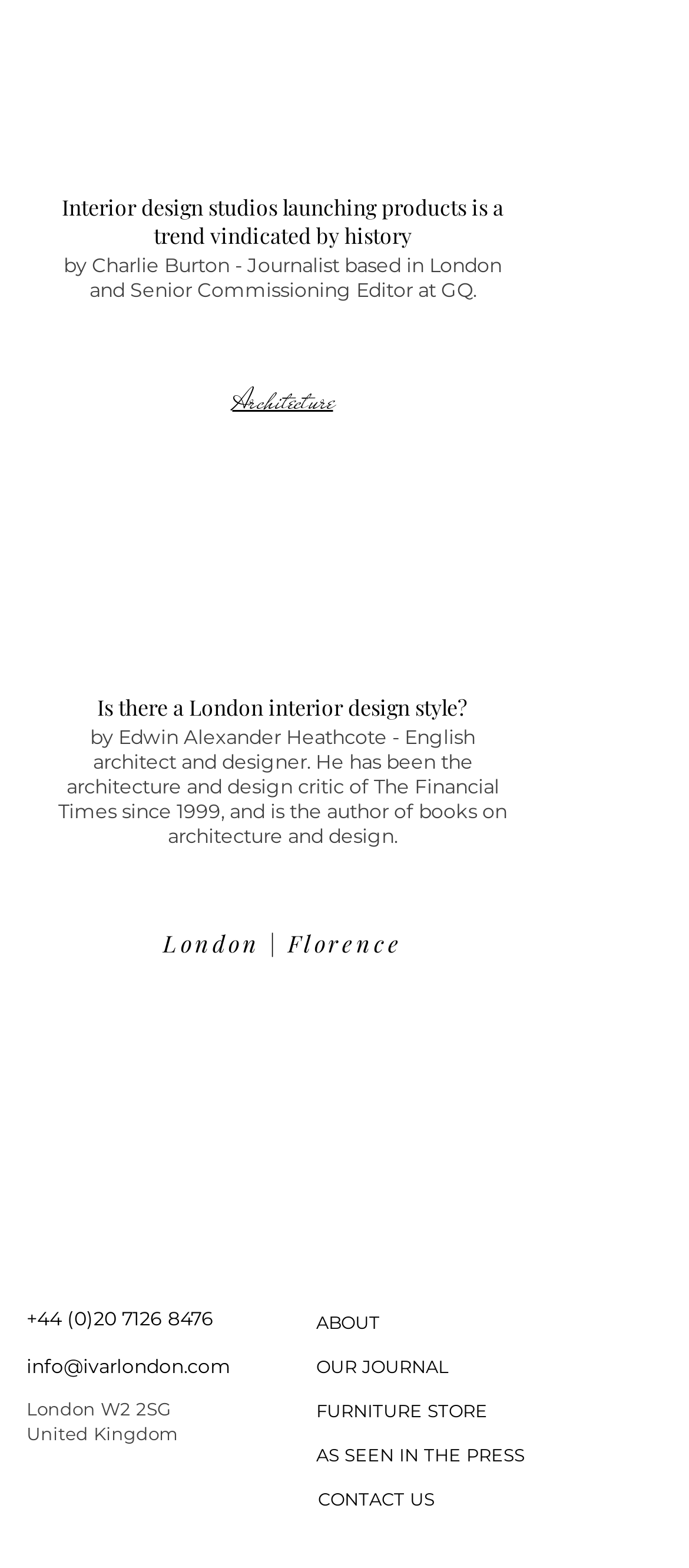Provide the bounding box coordinates for the area that should be clicked to complete the instruction: "contact IVAR through phone number".

[0.038, 0.83, 0.336, 0.852]